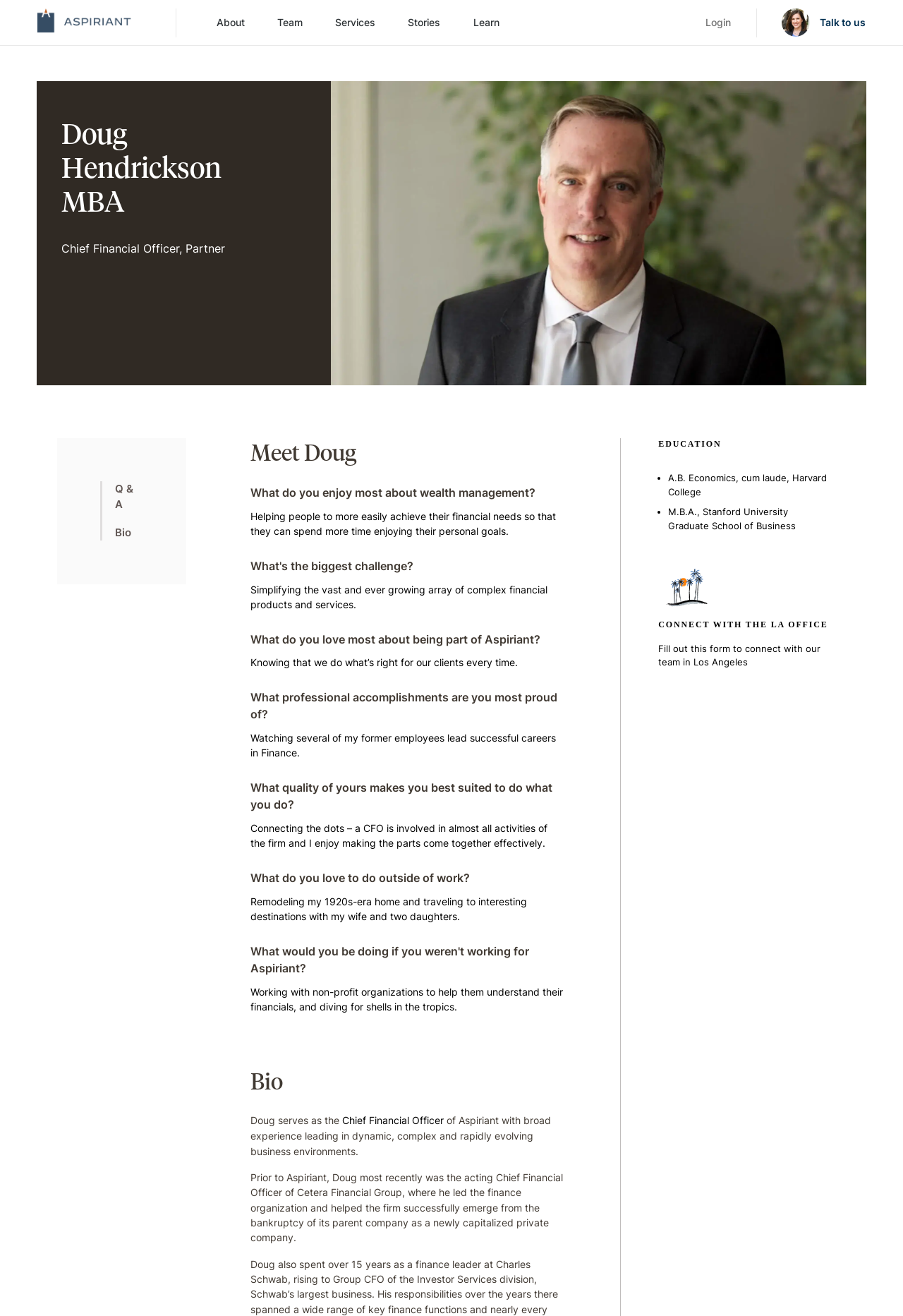What is Doug Hendrickson's educational background?
Based on the visual, give a brief answer using one word or a short phrase.

Harvard College and Stanford University